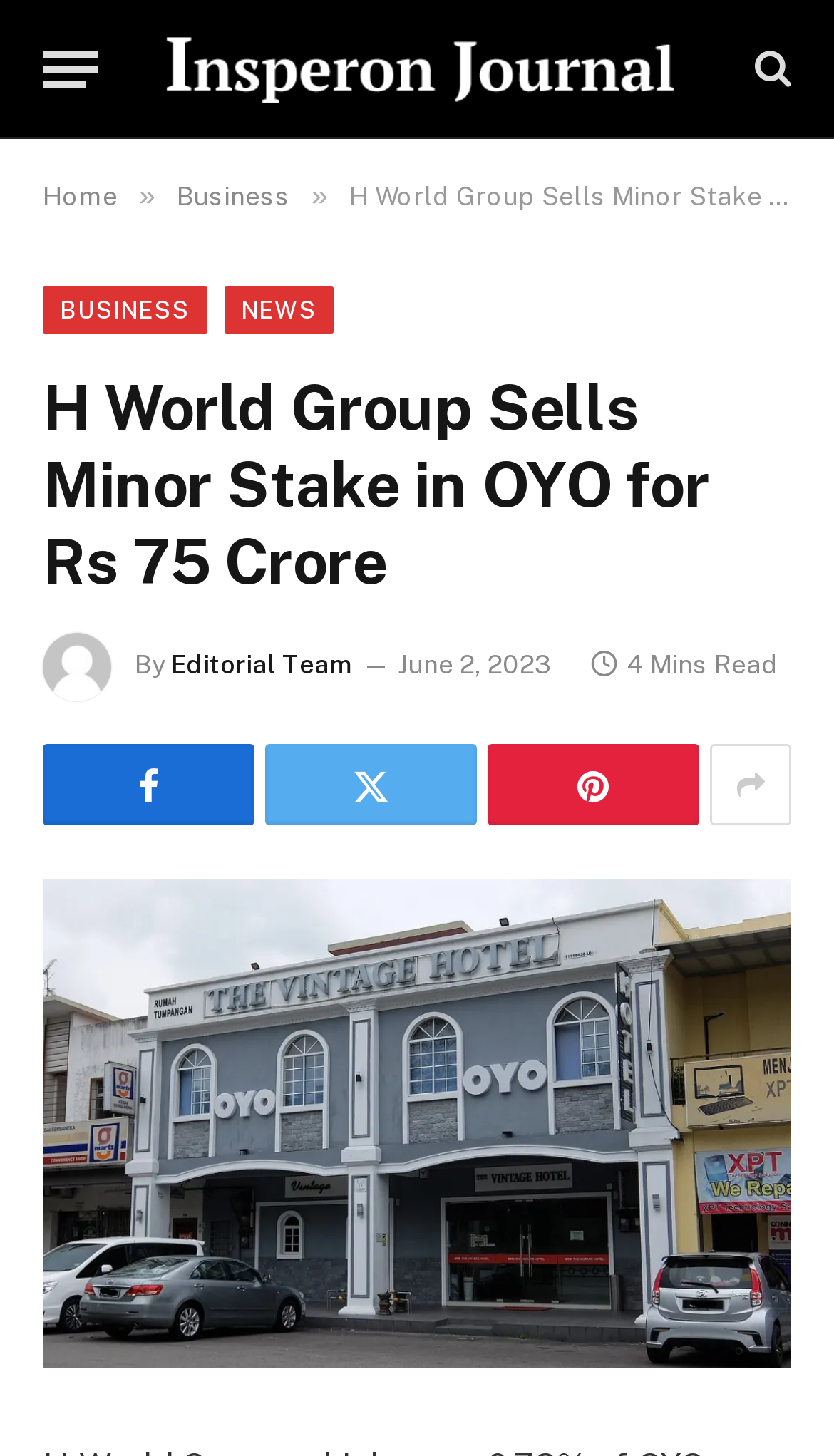Find the bounding box coordinates for the HTML element described as: "Facebook". The coordinates should consist of four float values between 0 and 1, i.e., [left, top, right, bottom].

[0.051, 0.511, 0.305, 0.567]